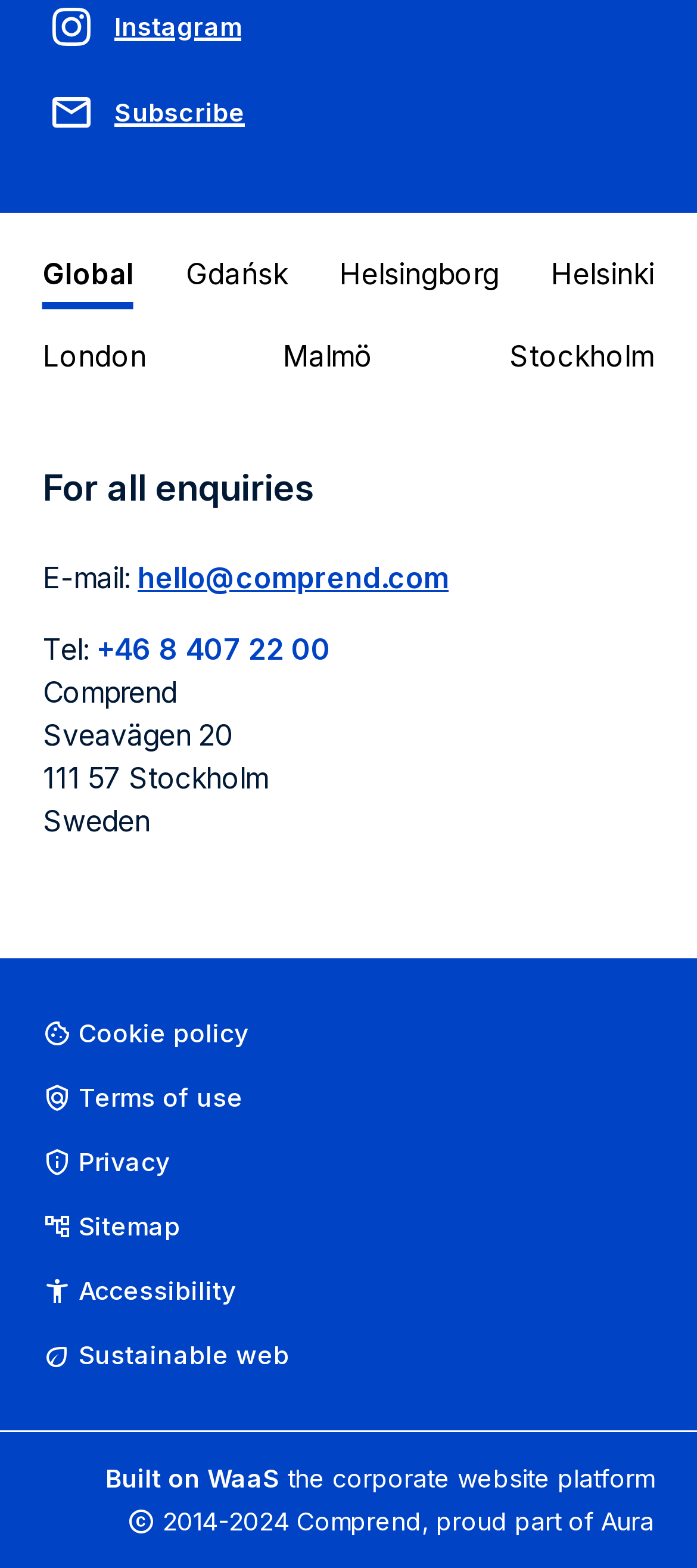Bounding box coordinates should be provided in the format (top-left x, top-left y, bottom-right x, bottom-right y) with all values between 0 and 1. Identify the bounding box for this UI element: Cookie policy

[0.062, 0.64, 0.356, 0.663]